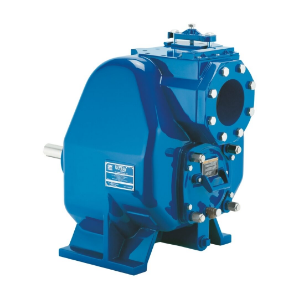Reply to the question below using a single word or brief phrase:
What is the purpose of the pump?

Cooling water for quenching processes